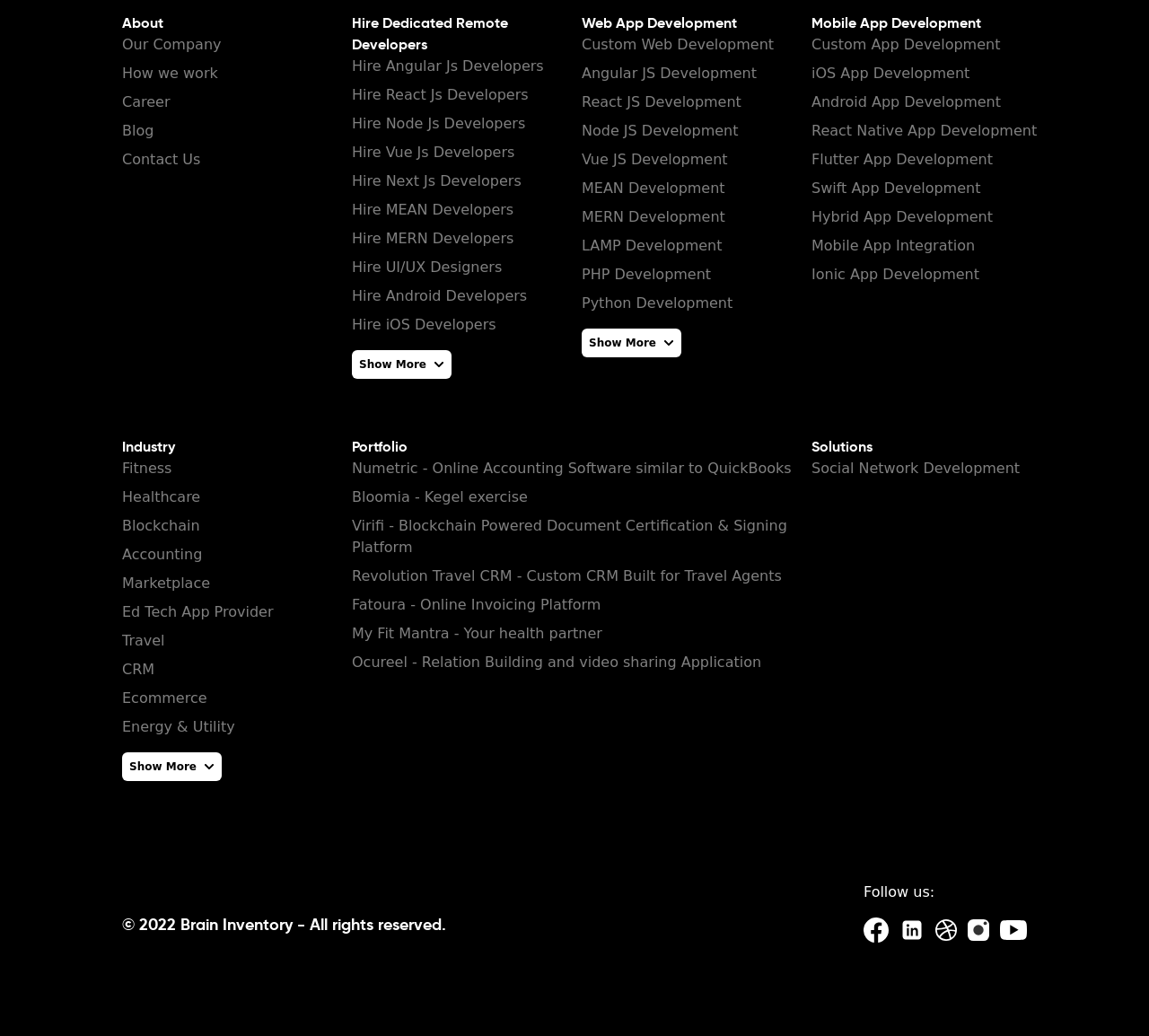Determine the bounding box coordinates of the clickable area required to perform the following instruction: "Click on 'Contact Us'". The coordinates should be represented as four float numbers between 0 and 1: [left, top, right, bottom].

[0.106, 0.145, 0.175, 0.162]